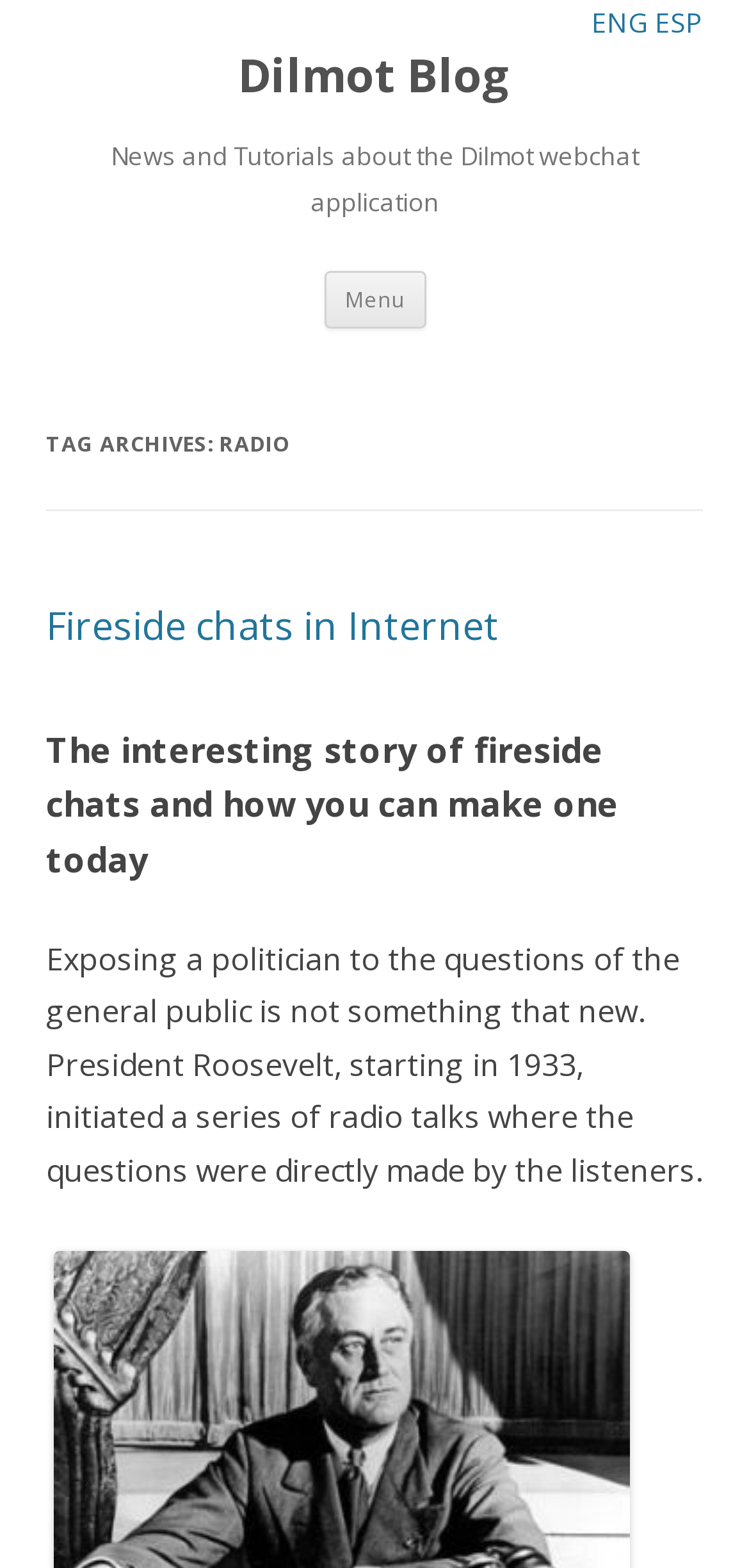Bounding box coordinates are specified in the format (top-left x, top-left y, bottom-right x, bottom-right y). All values are floating point numbers bounded between 0 and 1. Please provide the bounding box coordinate of the region this sentence describes: Fireside chats in Internet

[0.062, 0.382, 0.667, 0.415]